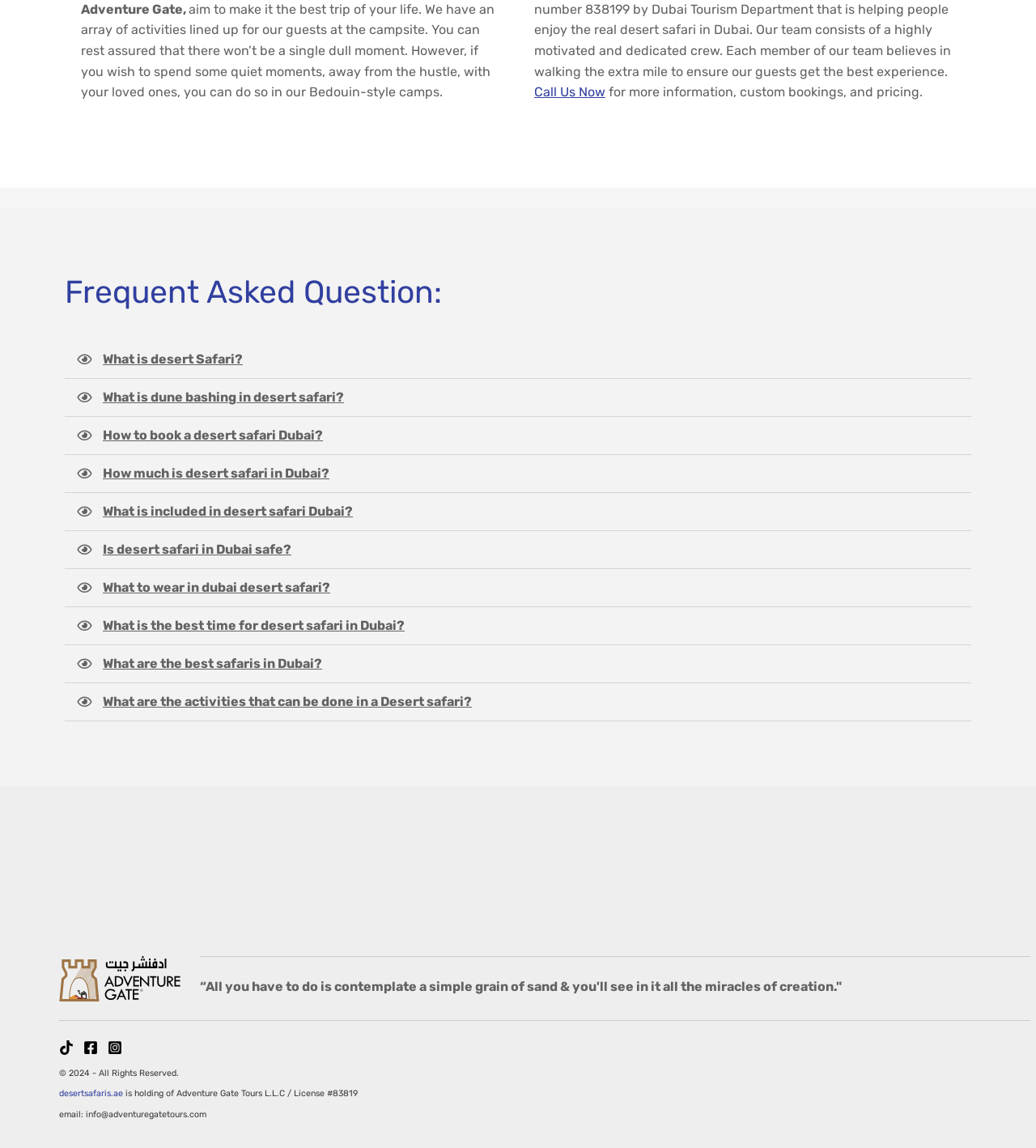How can I get more information about the campsite?
Kindly give a detailed and elaborate answer to the question.

The link 'Call Us Now' is provided along with the text 'for more information, custom bookings, and pricing.' This suggests that calling the provided number is a way to get more information about the campsite.